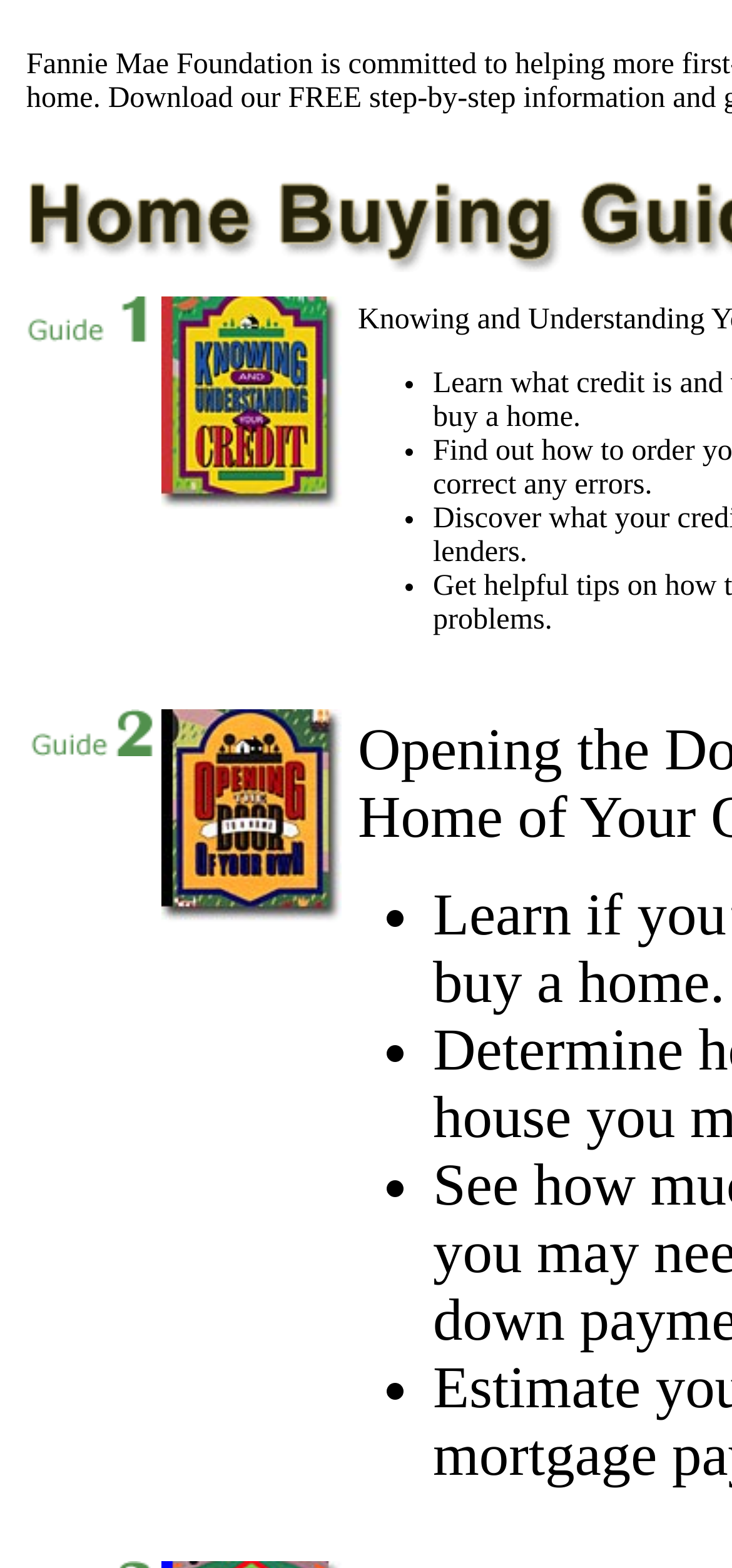Give a detailed account of the webpage.

The webpage is divided into a grid-like structure, with multiple rows and columns. At the top, there are two images, one on the left and one on the right, taking up about a quarter of the screen each. Below these images, there are four bullet points, arranged vertically, with each bullet point represented by a '•' symbol.

In the middle section, there are two more images, again one on the left and one on the right, taking up about a quarter of the screen each. These images are accompanied by eight bullet points, arranged in two columns of four, with each bullet point represented by a '•' symbol.

At the bottom, there are two empty cells, one on the left and one on the right, which appear to be placeholders or spacers. The overall layout is organized and structured, with a clear separation between the different sections.